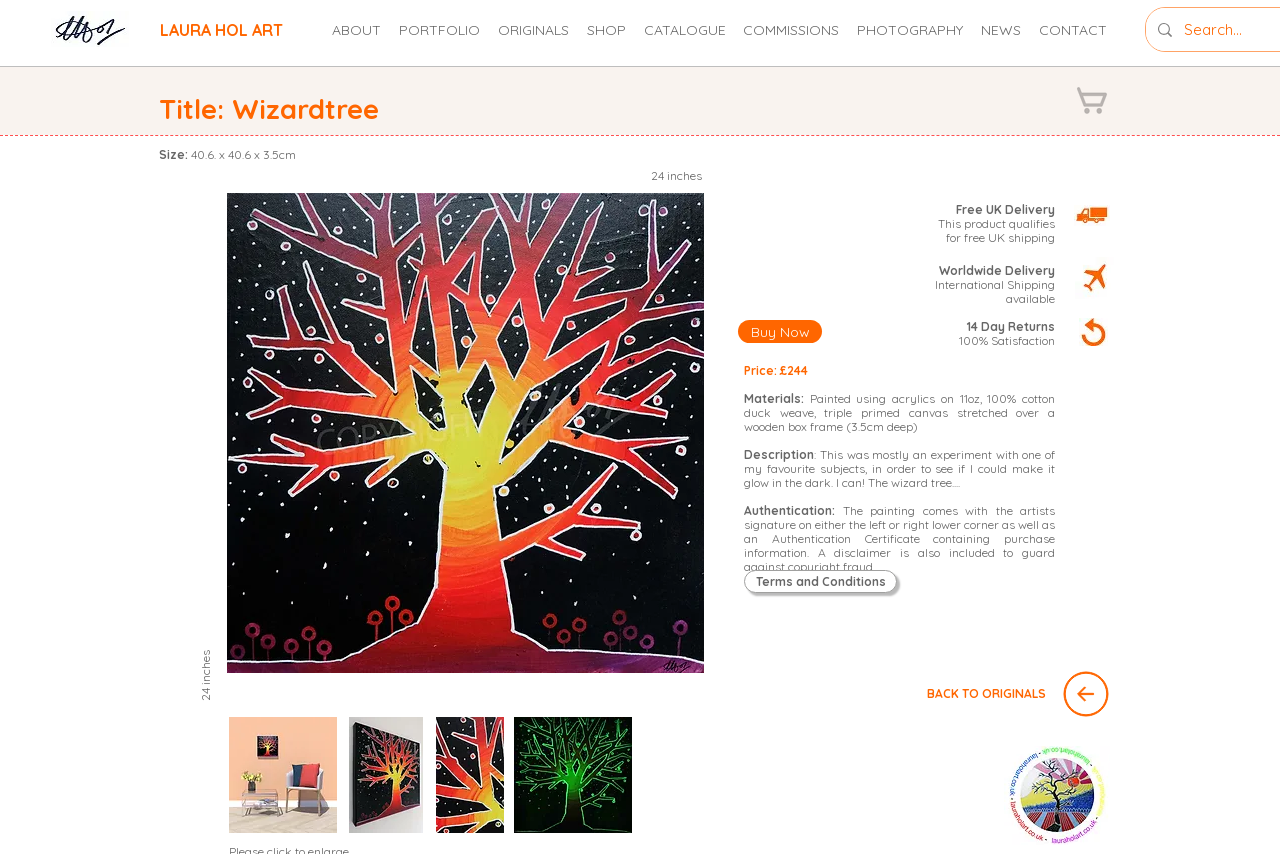What is the material used for the painting?
Look at the image and answer the question using a single word or phrase.

Acrylics on cotton duck weave canvas